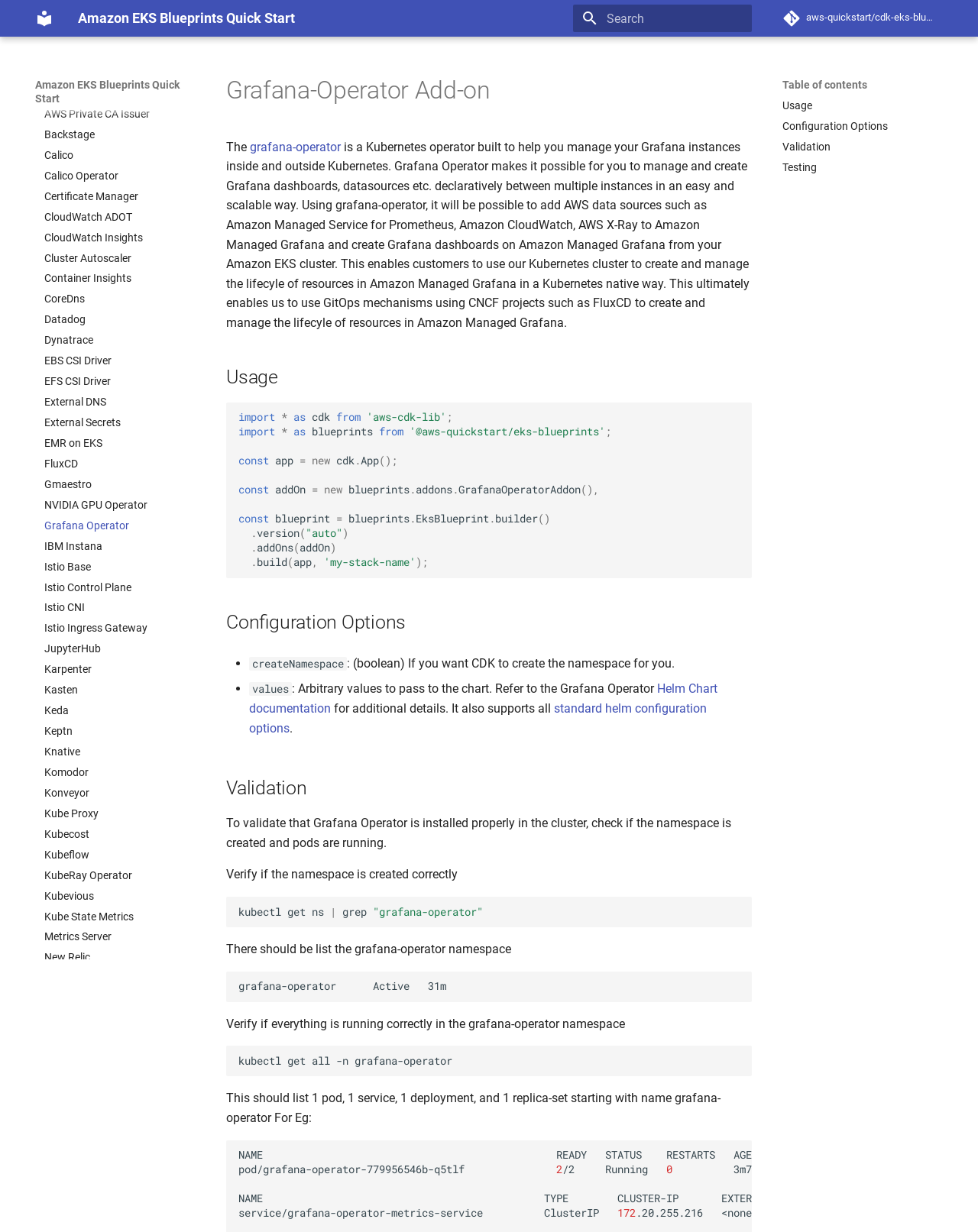Find the bounding box coordinates of the element's region that should be clicked in order to follow the given instruction: "go to home page". The coordinates should consist of four float numbers between 0 and 1, i.e., [left, top, right, bottom].

None